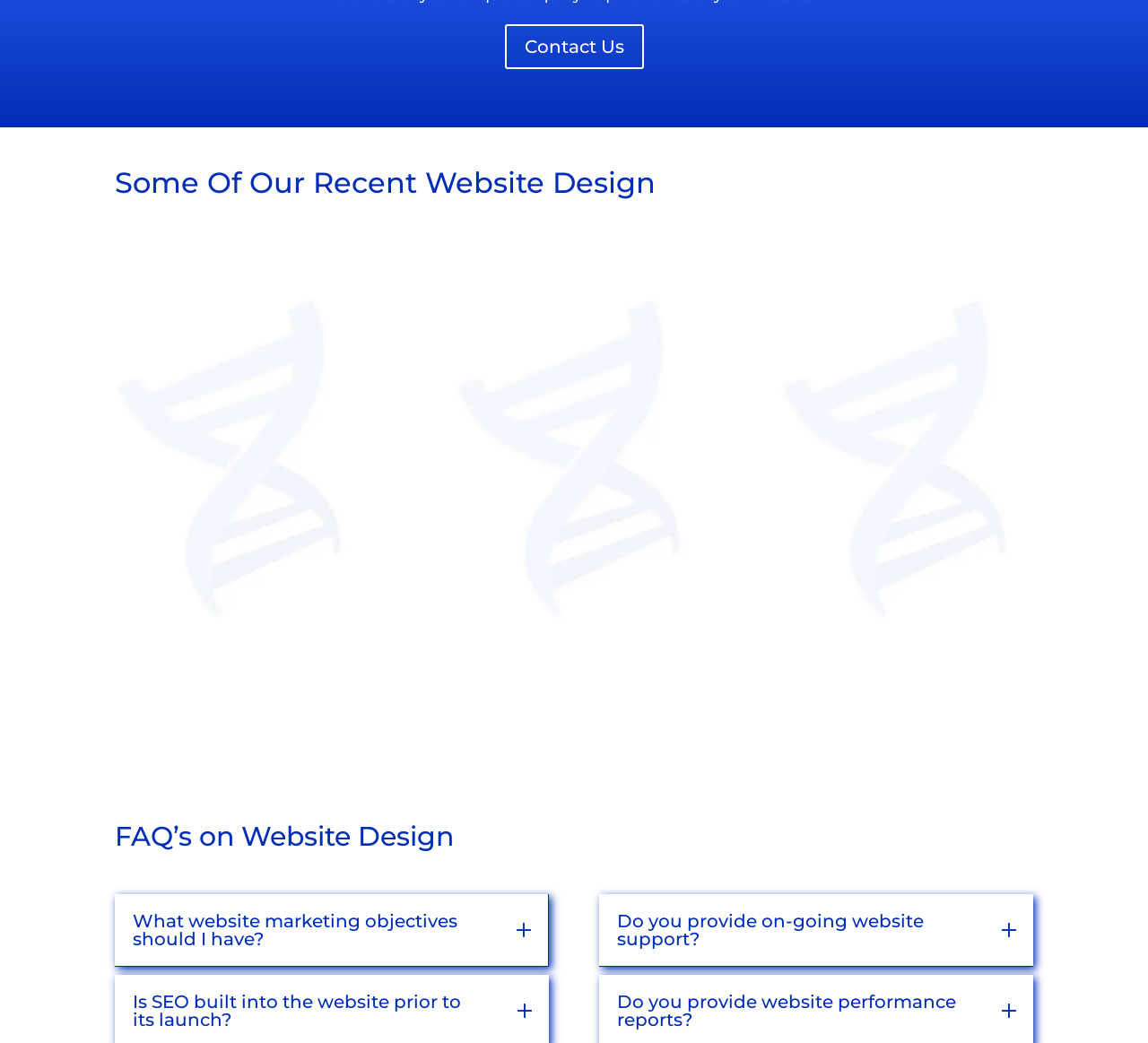What is the purpose of the images on the webpage?
Using the image provided, answer with just one word or phrase.

To illustrate company types